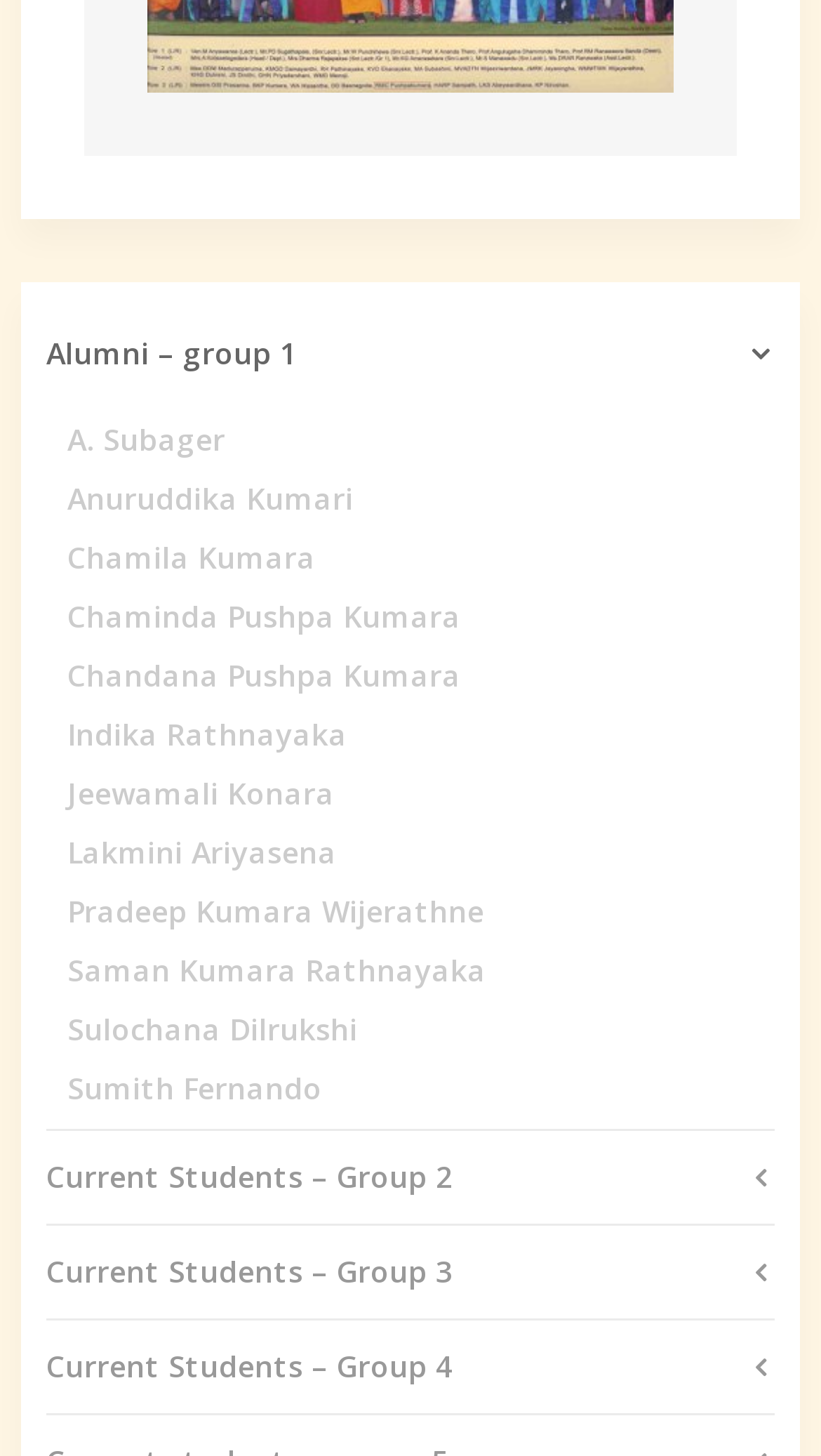Determine the bounding box coordinates of the element that should be clicked to execute the following command: "Check A. Subager's profile".

[0.082, 0.282, 0.944, 0.322]